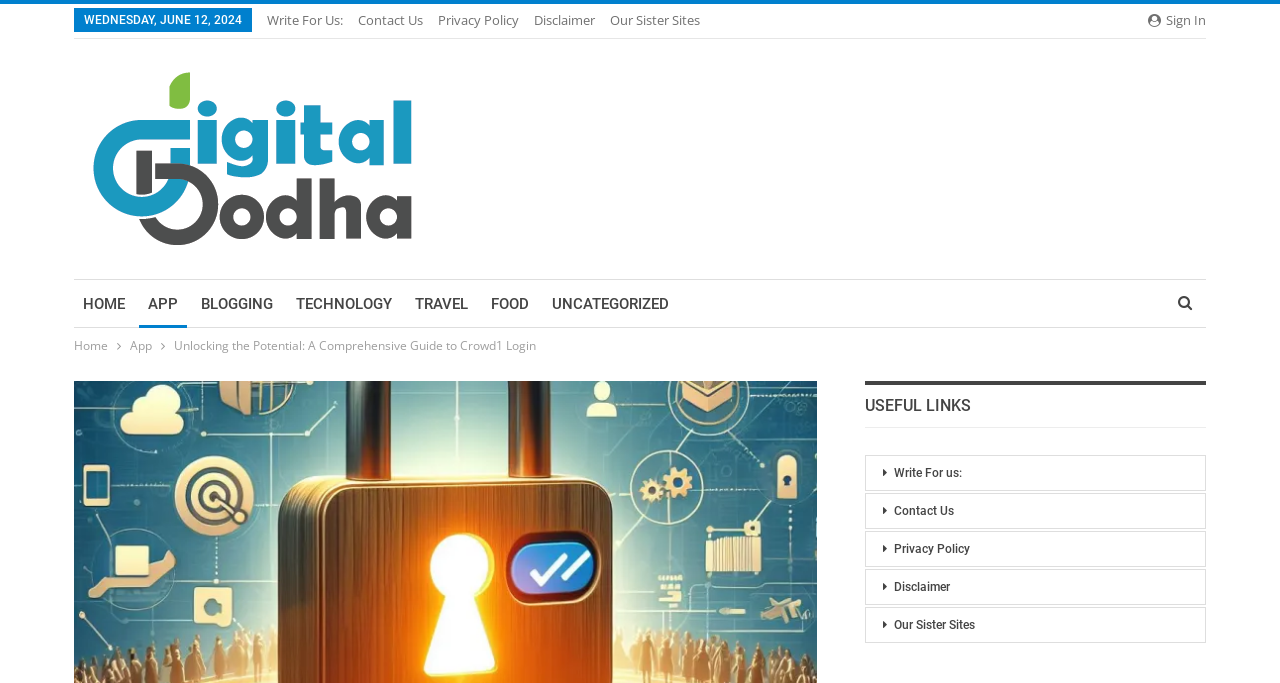Refer to the screenshot and give an in-depth answer to this question: How many useful links are listed at the bottom of the webpage?

At the bottom of the webpage, there are 5 useful links listed, which are 'Write For us:', 'Contact Us', 'Privacy Policy', 'Disclaimer', and 'Our Sister Sites'.